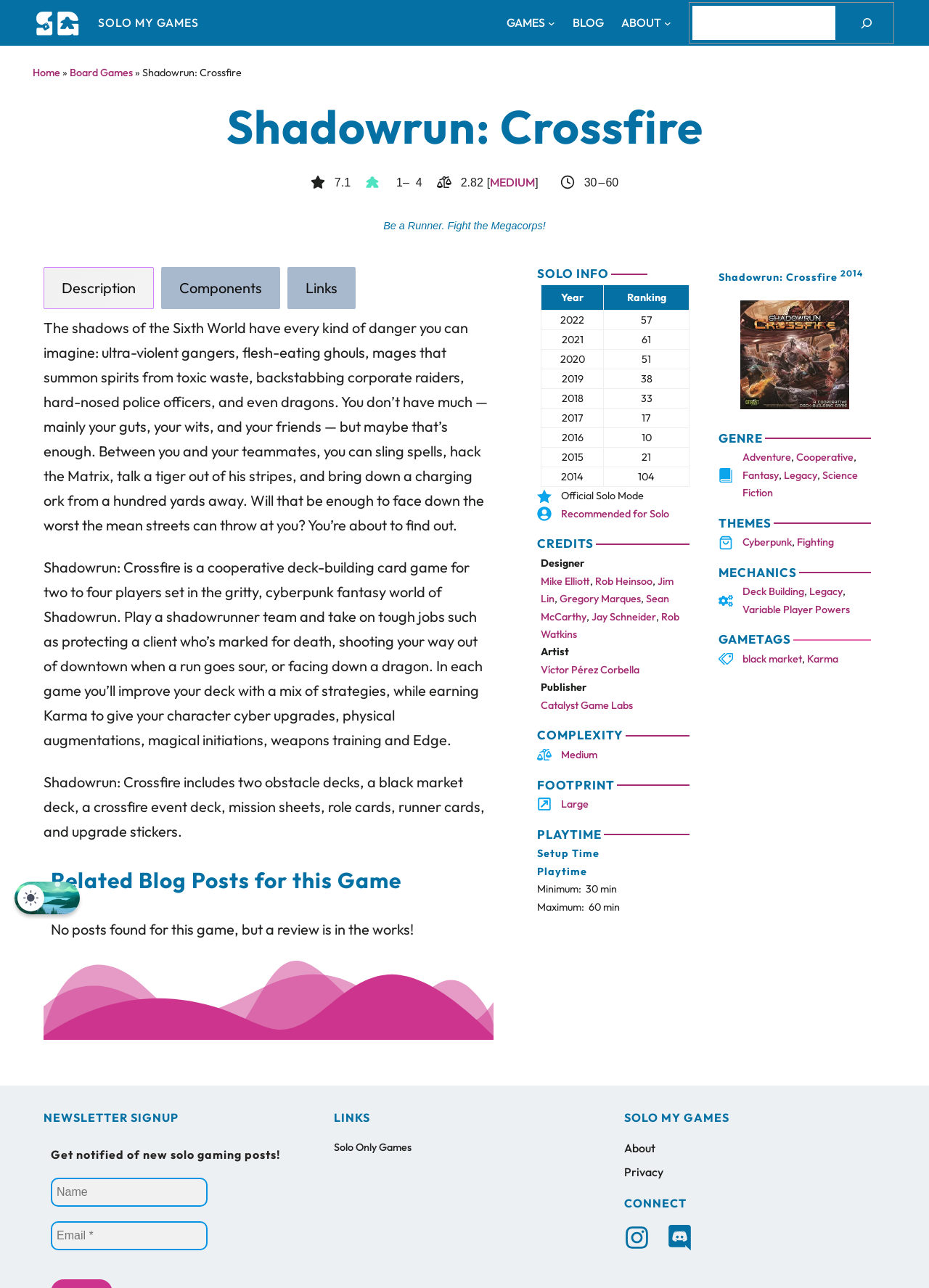Observe the image and answer the following question in detail: What is the ranking of the game in 2022?

The ranking of the game in 2022 can be found in the table under the 'SOLO INFO' heading, which shows the ranking of the game in different years, including 2022 with a ranking of 57.